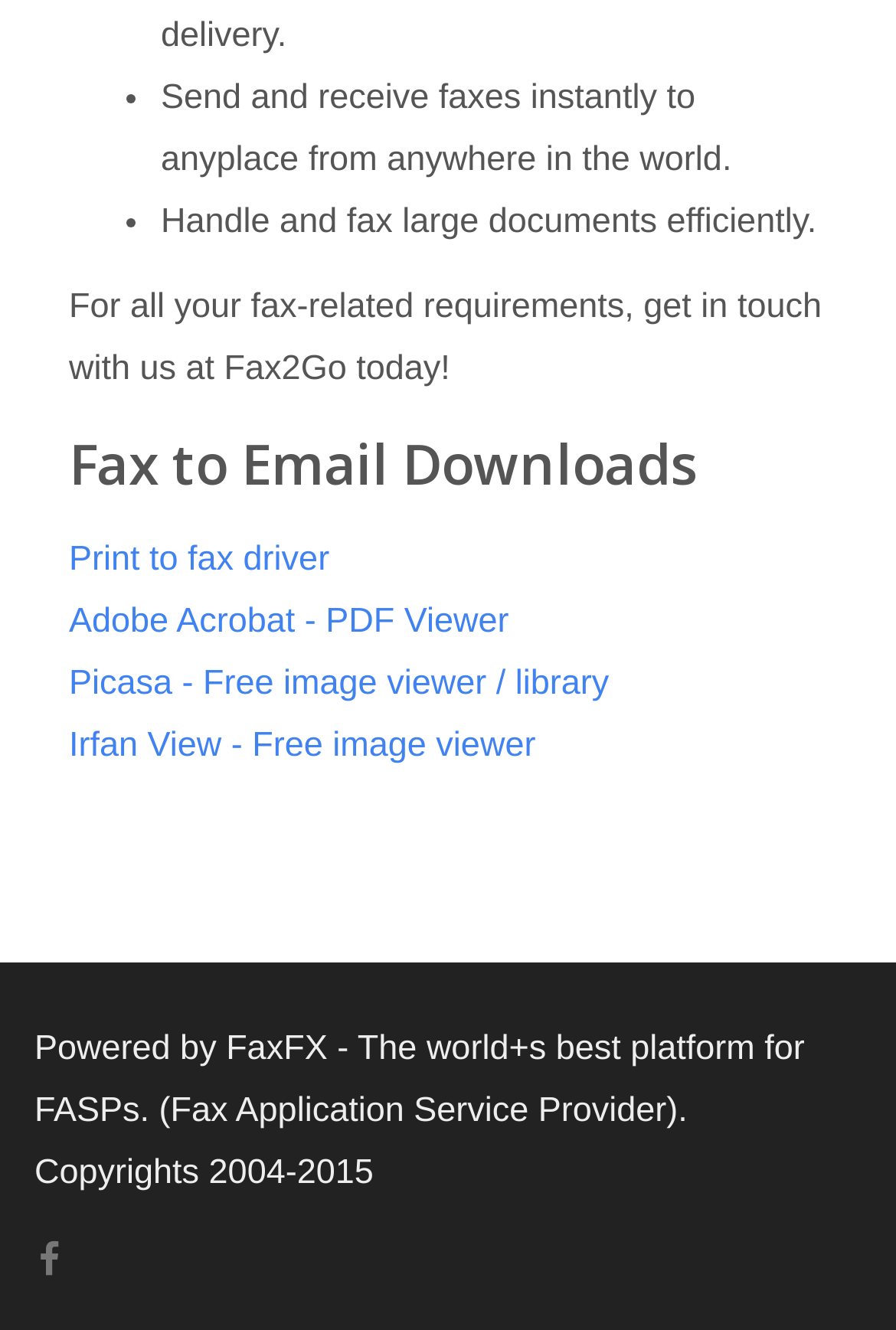What is the platform that powers Fax2Go?
Please analyze the image and answer the question with as much detail as possible.

The StaticText element 'Powered by FaxFX - The world+s best platform for FASPs. (Fax Application Service Provider).' indicates that FaxFX is the platform that powers Fax2Go.